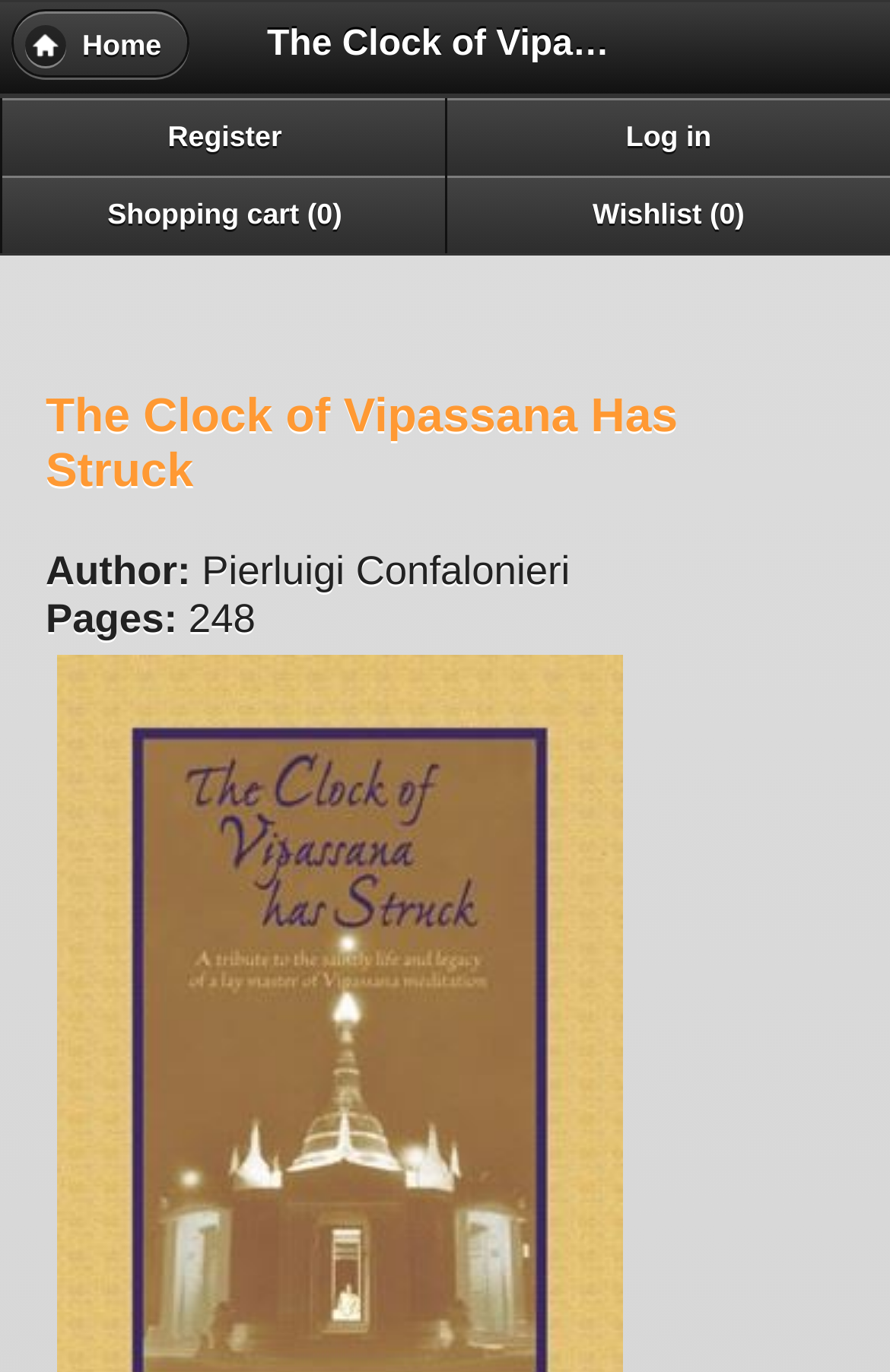Is there a registration option available on this webpage?
Look at the image and respond with a one-word or short phrase answer.

Yes